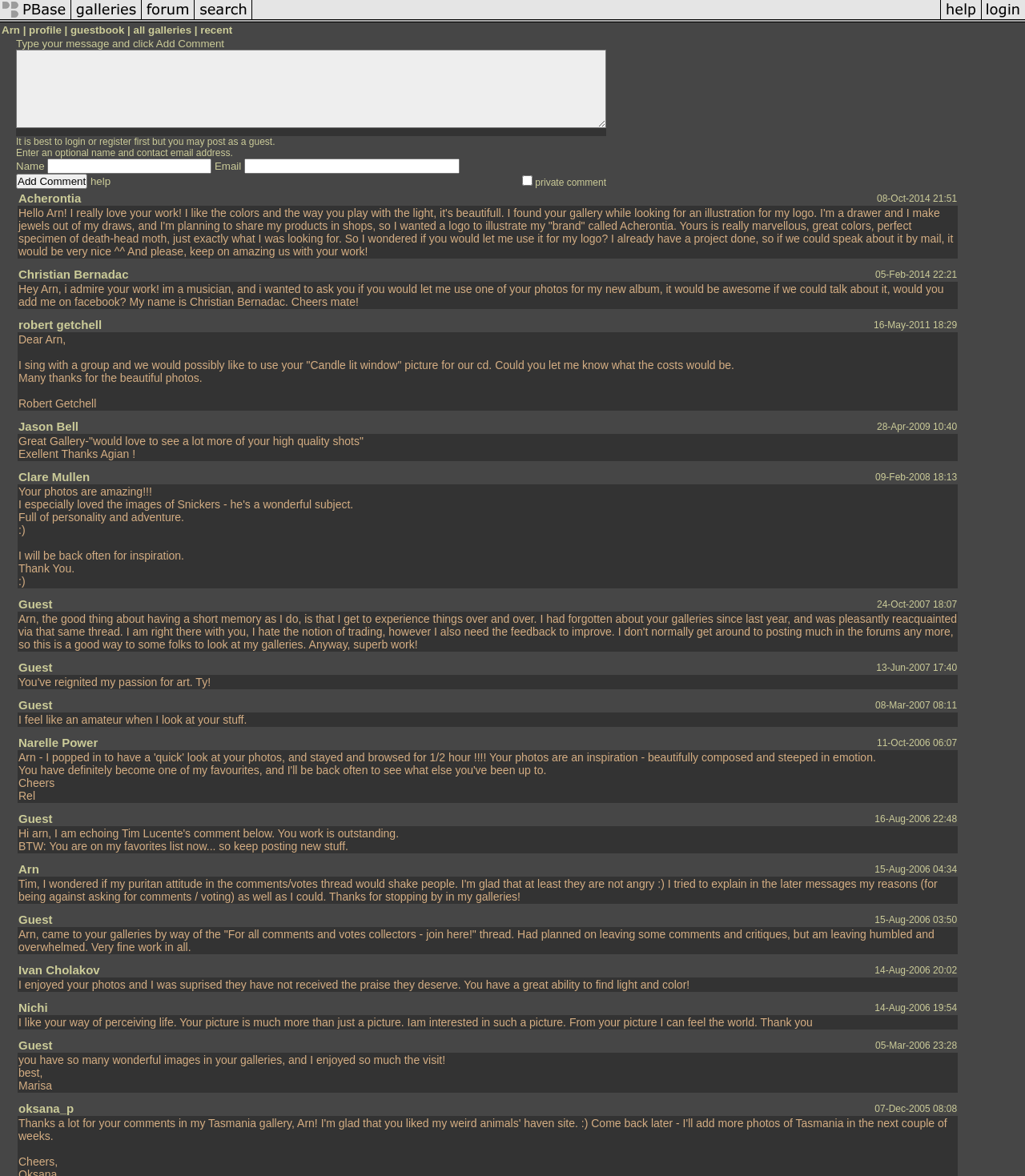Based on the element description: "title="recent picture uploads"", identify the bounding box coordinates for this UI element. The coordinates must be four float numbers between 0 and 1, listed as [left, top, right, bottom].

[0.07, 0.011, 0.138, 0.021]